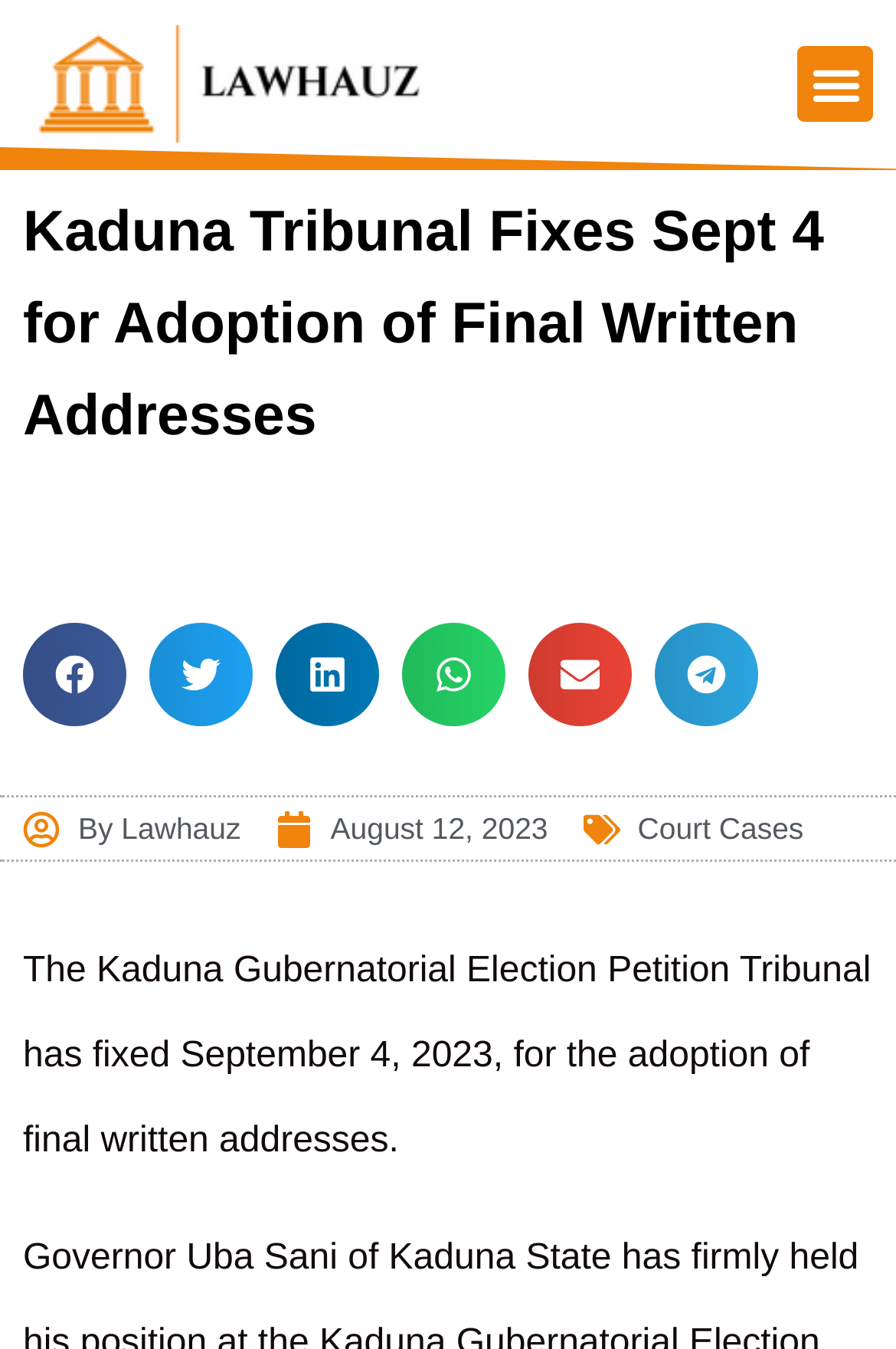Pinpoint the bounding box coordinates of the area that must be clicked to complete this instruction: "View Court Cases".

[0.712, 0.601, 0.897, 0.627]